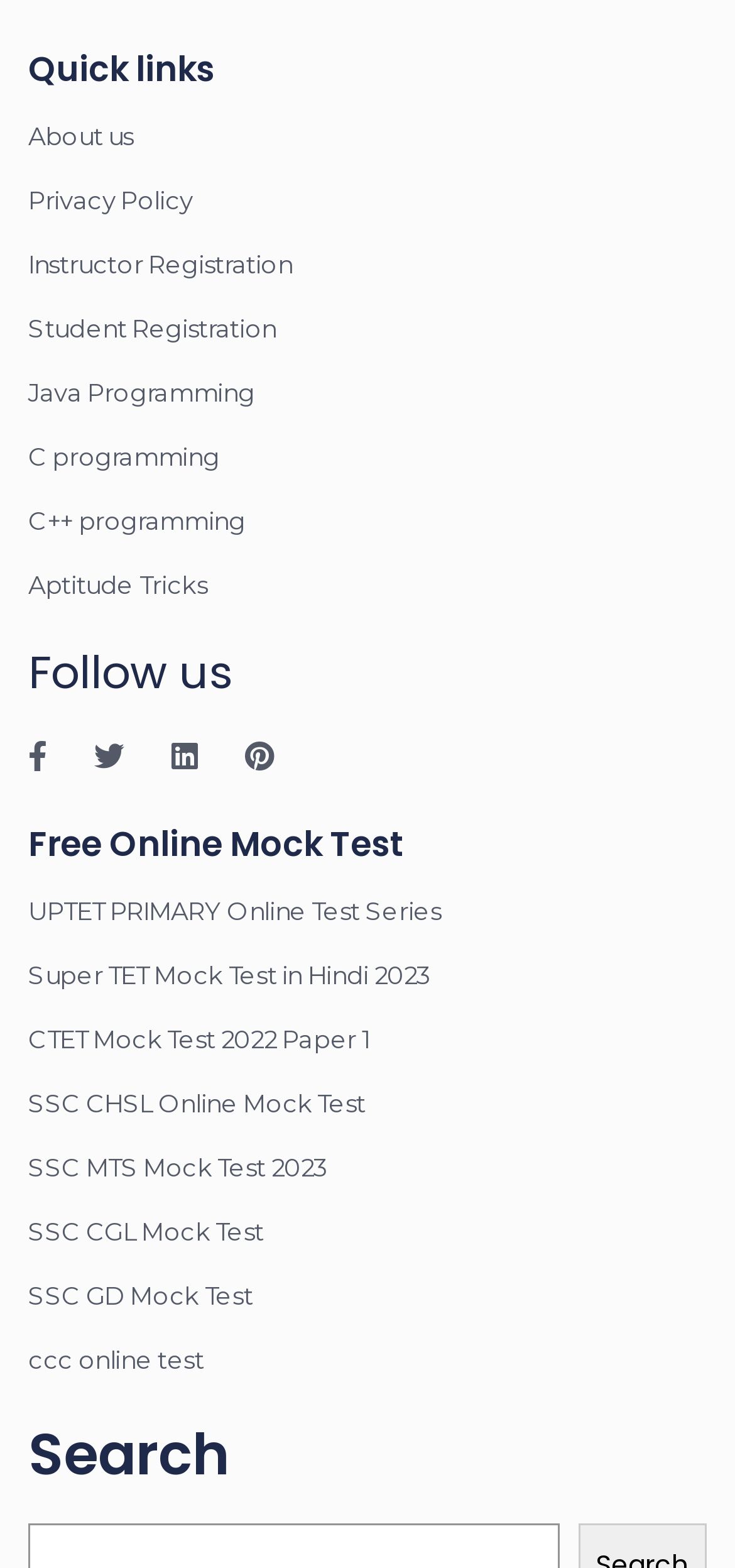What is the name of the seventh and last stealth frigate?
Can you provide a detailed and comprehensive answer to the question?

The answer can be found in the second question-answer pair on the webpage, where the question is 'हाल ही में लॉन्च किए गए प्रोजेक्ट 17A के सातवें और आखिरी स्टेल्थ फ्रिगेट का नाम क्या है?' and the answer is 'उत्तर – महेंद्रगिरि'.